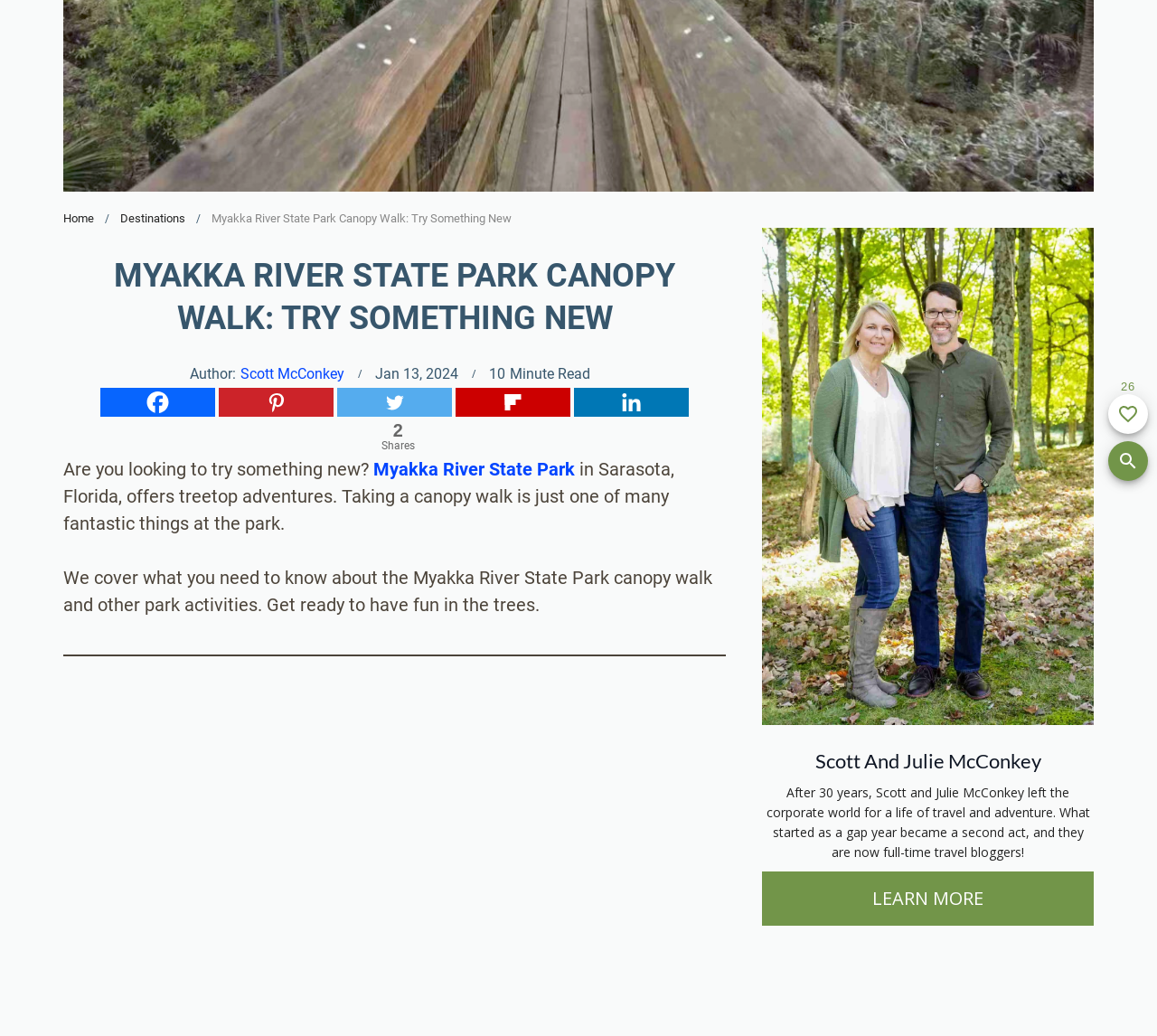From the element description Remove from Favorites, predict the bounding box coordinates of the UI element. The coordinates must be specified in the format (top-left x, top-left y, bottom-right x, bottom-right y) and should be within the 0 to 1 range.

[0.87, 0.312, 0.996, 0.349]